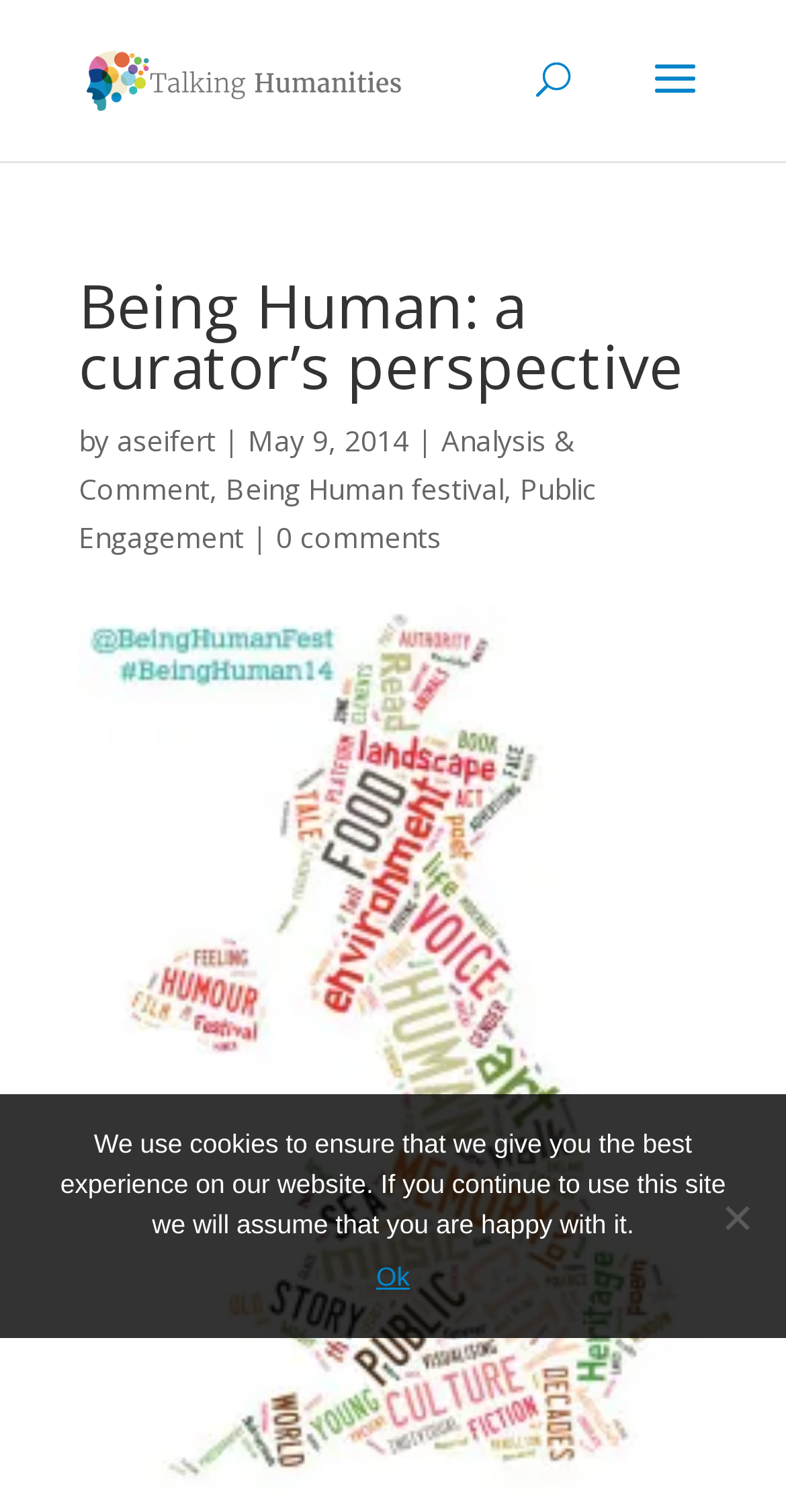Please determine the bounding box coordinates of the area that needs to be clicked to complete this task: 'search for something'. The coordinates must be four float numbers between 0 and 1, formatted as [left, top, right, bottom].

[0.5, 0.0, 0.9, 0.001]